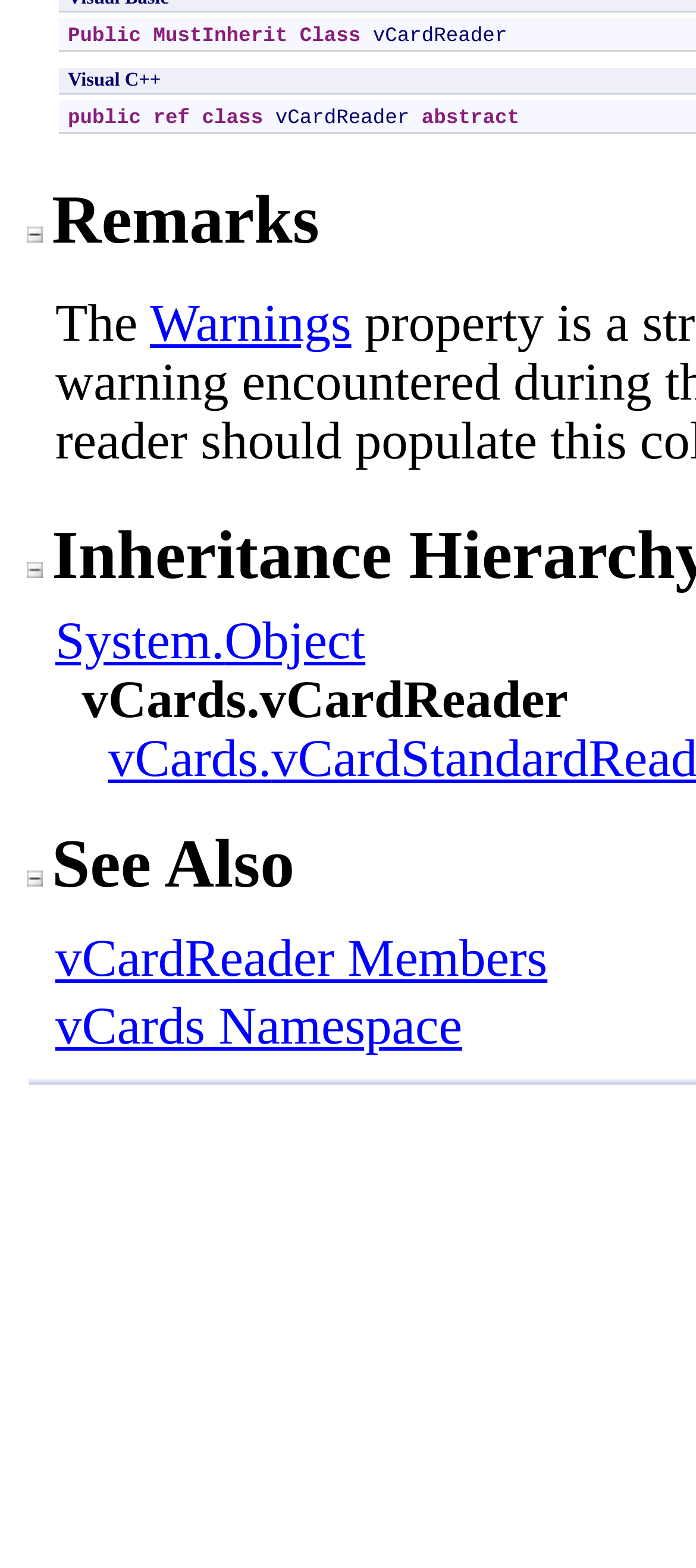Locate the bounding box of the UI element with the following description: "vCardReader Members".

[0.079, 0.6, 0.786, 0.637]